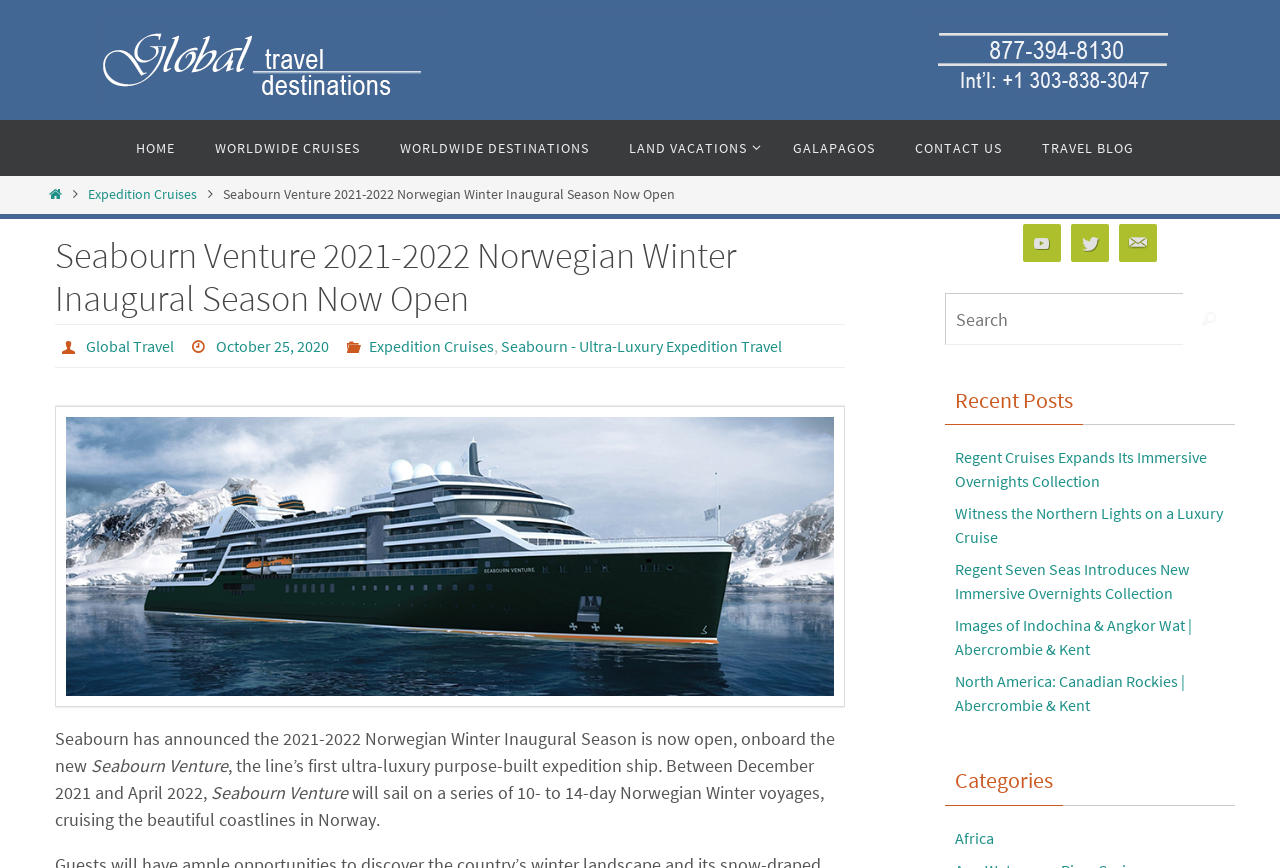Explain the webpage's layout and main content in detail.

The webpage is about Seabourn Venture's 2021-2022 Norwegian Winter Inaugural Season, which is now open for booking. At the top of the page, there is a logo image of "Global Travel Destinations" with a link to the homepage. Below the logo, there is a navigation menu with links to "HOME", "WORLDWIDE CRUISES", "WORLDWIDE DESTINATIONS", "LAND VACATIONS", "GALAPAGOS", "CONTACT US", and "TRAVEL BLOG".

On the left side of the page, there are two columns of links. The top column has links to "Expedition Cruises" and a home icon. The bottom column has links to "Seabourn Venture 2021-2022 Norwegian Winter Inaugural Season Now Open" with author, date, and categories information.

The main content of the page is an article about Seabourn Venture's inaugural season, which is now open for booking. The article is divided into several paragraphs, with an image of the Seabourn Venture expedition ship in the middle. The text describes the ship's features and the itinerary of the Norwegian Winter voyages.

On the right side of the page, there are social media links to YouTube, Twitter, and Mail, as well as a search box with a search button. Below the search box, there is a heading "Recent Posts" with links to several recent articles. Further down, there is a heading "Categories" with links to various categories such as "Africa".

Overall, the webpage is well-organized and easy to navigate, with clear headings and concise text. The use of images and links adds visual interest and makes it easy to find related information.